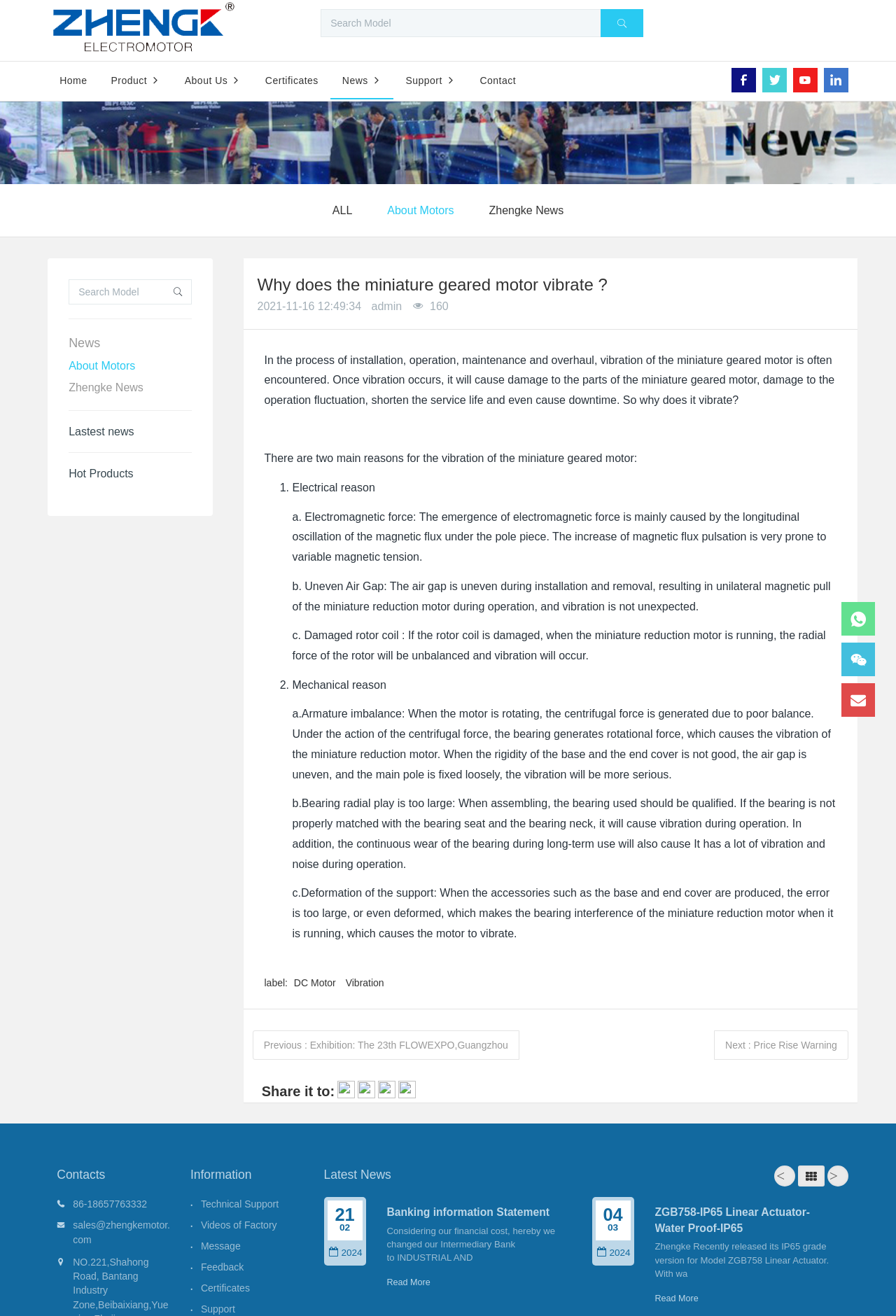Locate the UI element described as follows: "Zhengke News". Return the bounding box coordinates as four float numbers between 0 and 1 in the order [left, top, right, bottom].

[0.077, 0.288, 0.214, 0.301]